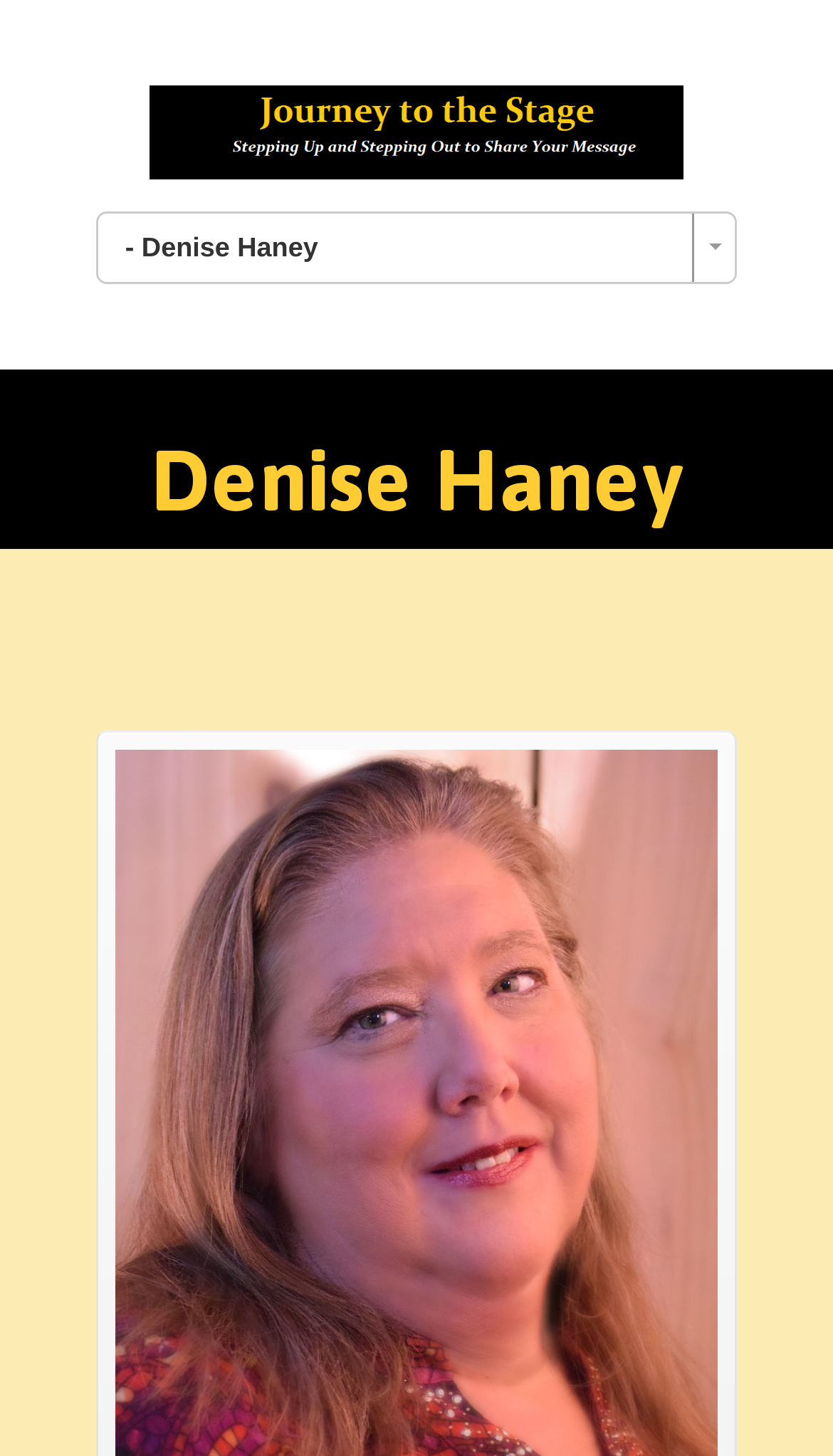Locate the bounding box of the UI element with the following description: "- Denise Haney".

[0.115, 0.145, 0.885, 0.195]